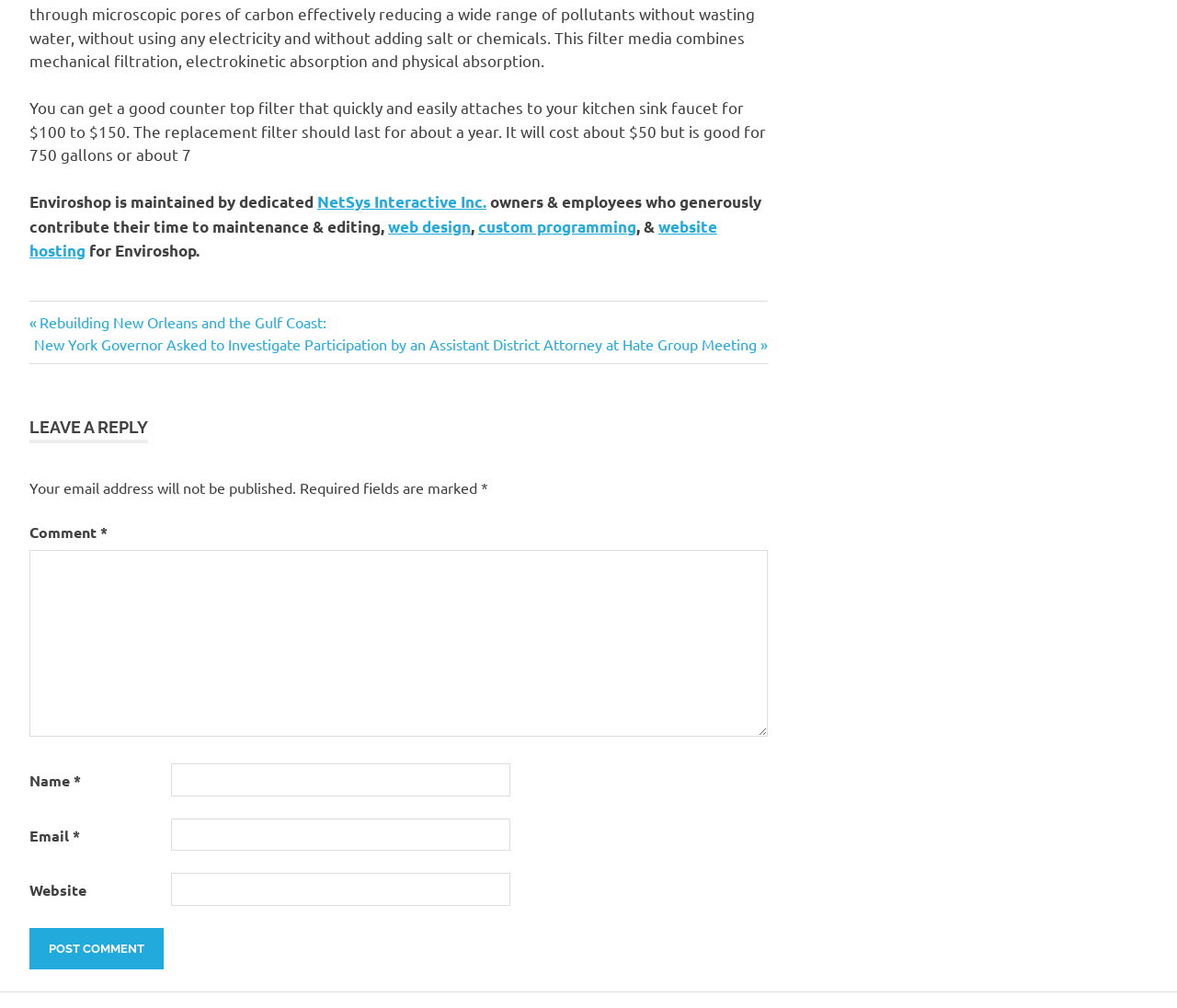Identify the bounding box coordinates of the clickable region necessary to fulfill the following instruction: "Visit the 'web design' page". The bounding box coordinates should be four float numbers between 0 and 1, i.e., [left, top, right, bottom].

[0.33, 0.215, 0.4, 0.234]